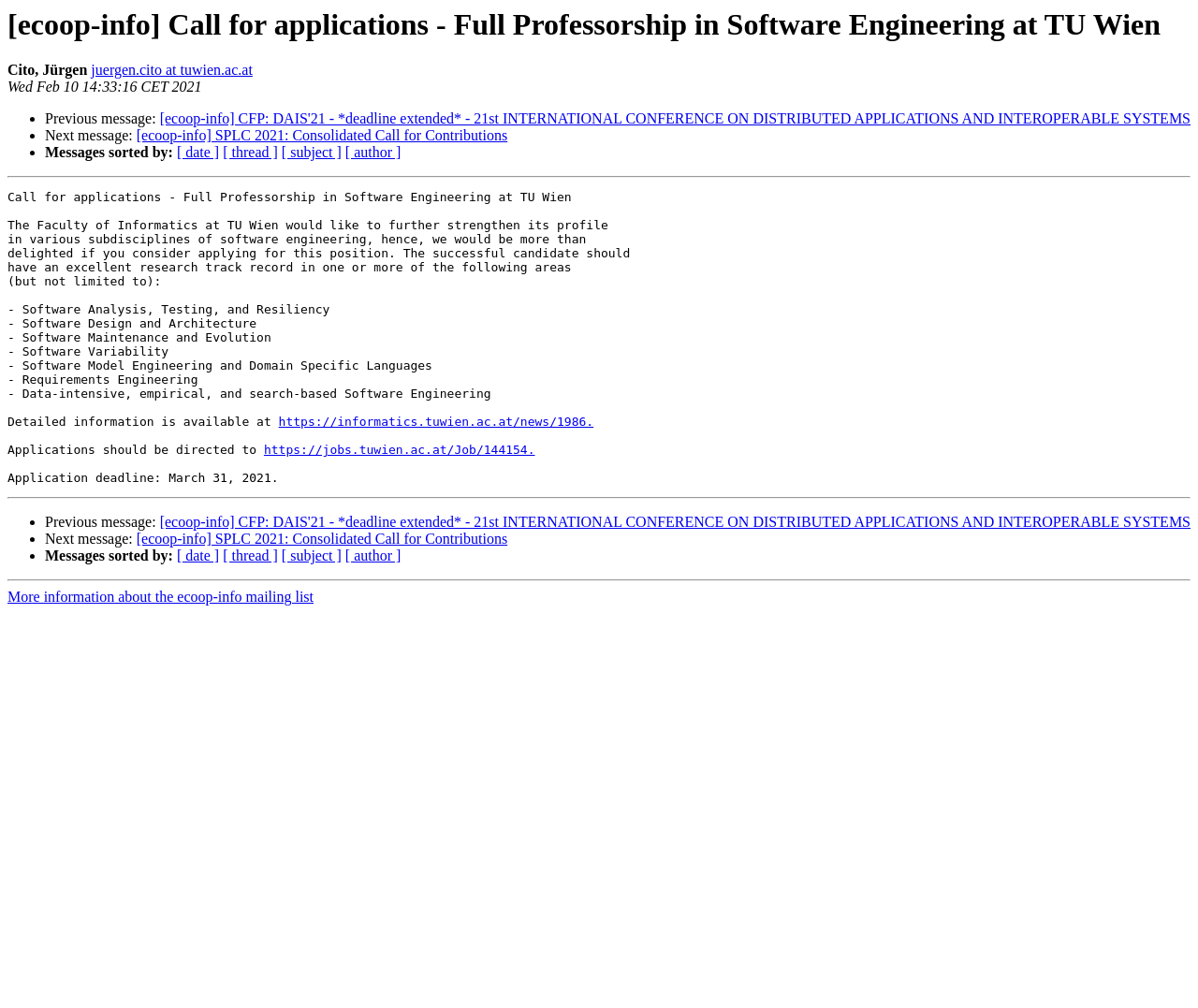Determine the bounding box coordinates for the clickable element to execute this instruction: "Read the previous message". Provide the coordinates as four float numbers between 0 and 1, i.e., [left, top, right, bottom].

[0.133, 0.11, 0.994, 0.126]